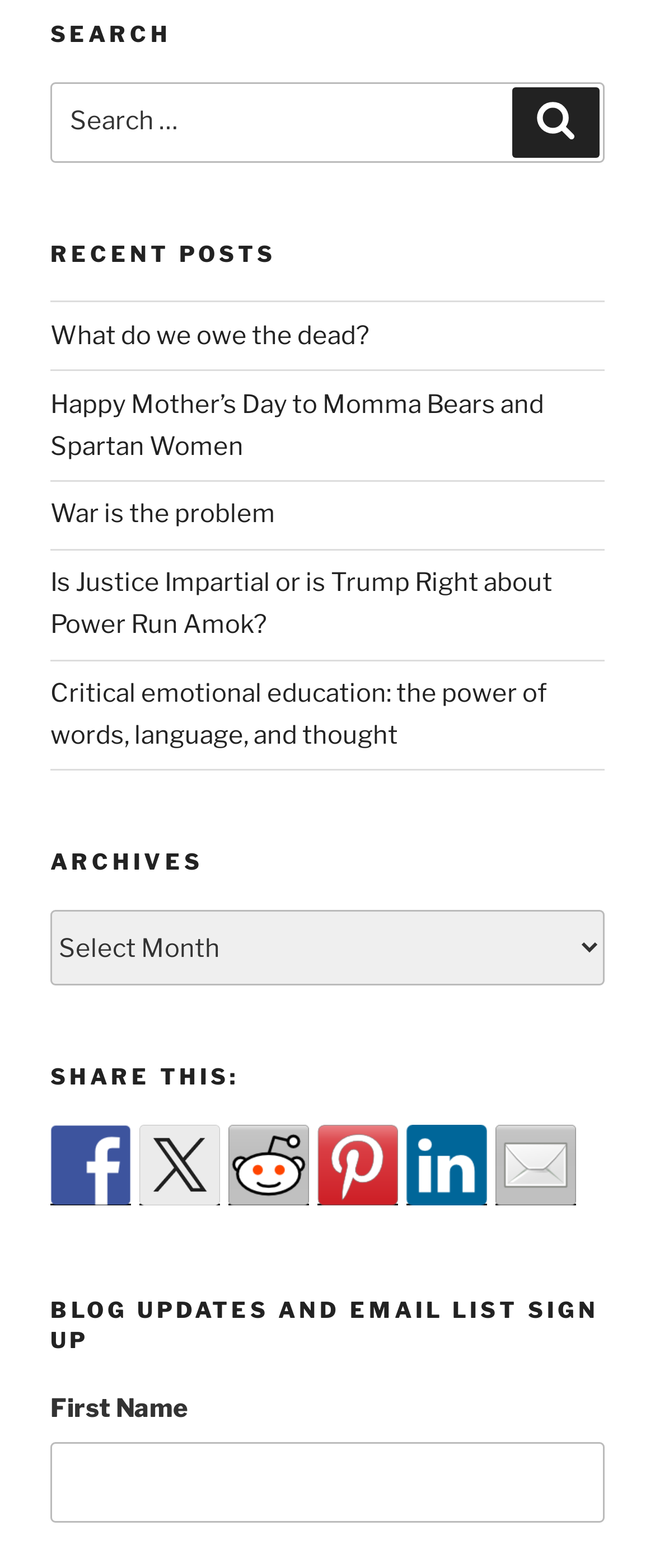Locate the bounding box coordinates of the area you need to click to fulfill this instruction: 'Enter first name'. The coordinates must be in the form of four float numbers ranging from 0 to 1: [left, top, right, bottom].

[0.077, 0.92, 0.923, 0.971]